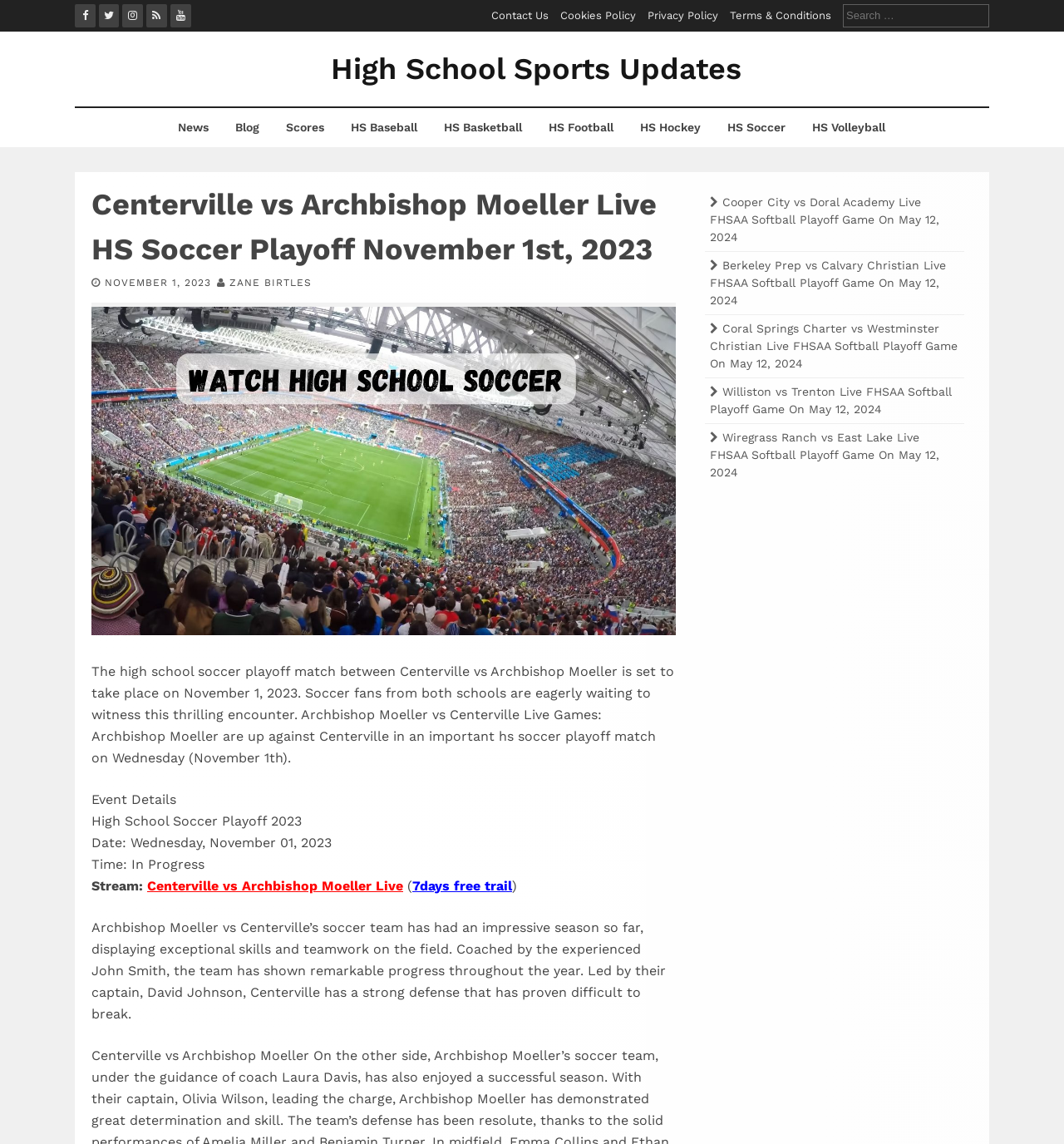Produce an elaborate caption capturing the essence of the webpage.

The webpage is about a high school soccer playoff match between Centerville and Archbishop Moeller, scheduled to take place on November 1, 2023. At the top of the page, there are five social media links, followed by a search bar with a "Search for:" label. Below the search bar, there are four links to "Contact Us", "Cookies Policy", "Privacy Policy", and "Terms & Conditions".

The main content of the page is divided into two sections. On the left side, there is a navigation menu with links to "News", "Blog", "Scores", and various high school sports such as baseball, basketball, football, hockey, soccer, and volleyball.

On the right side, there is a header section with a title "Centerville vs Archbishop Moeller Live HS Soccer Playoff November 1st, 2023" and a link to the date "NOVEMBER 1, 2023". Below the header, there is an image related to high school soccer playoffs. The main article starts with a brief introduction to the upcoming match, followed by event details, including the date, time, and stream information. There is also a link to watch the match live with a 7-day free trial.

The article continues with a description of Archbishop Moeller's soccer team, highlighting their impressive season and strong defense. At the bottom of the page, there is a complementary section with links to other live FHSAA softball playoff games scheduled for May 12, 2024.